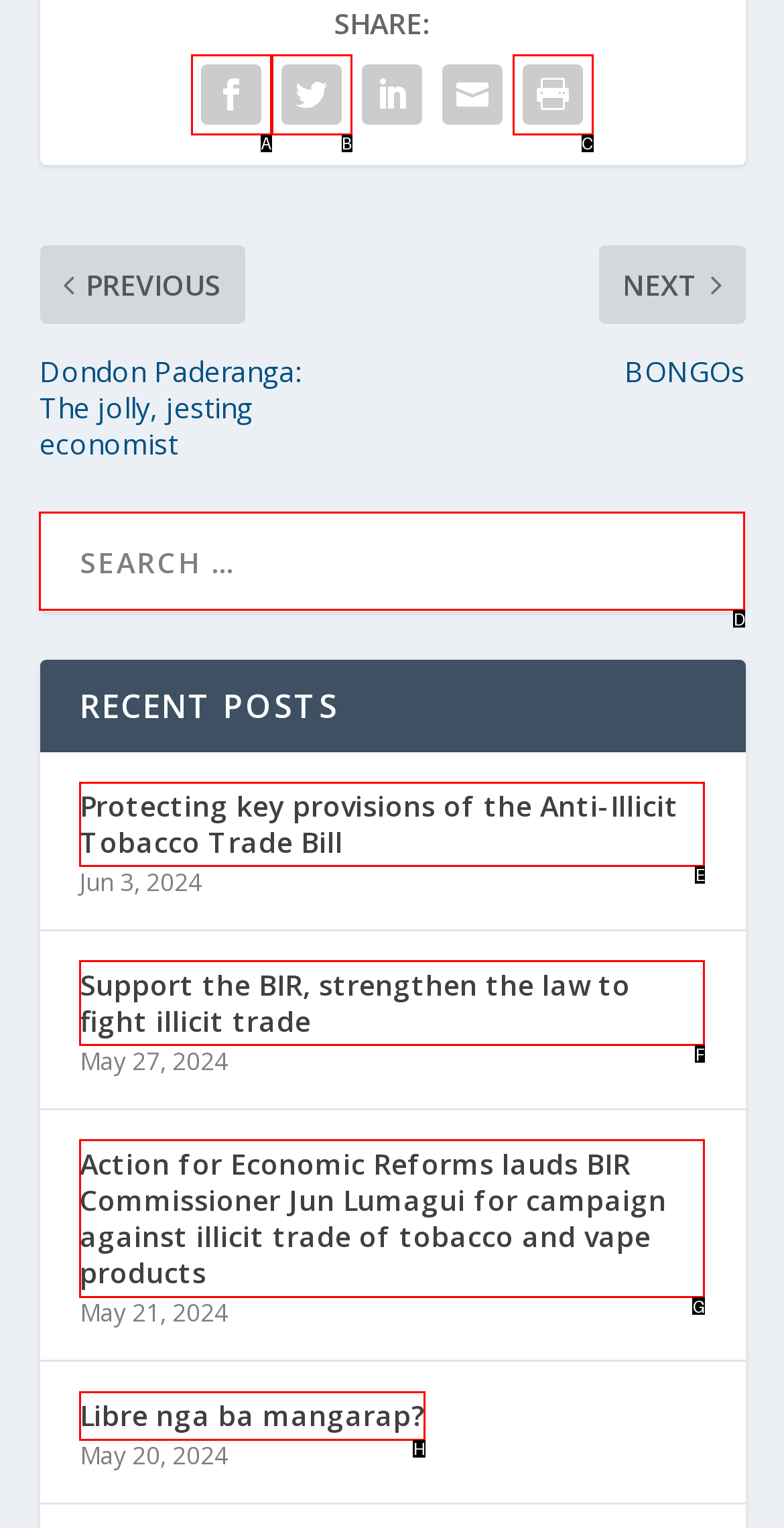Select the HTML element to finish the task: Read recent post about protecting key provisions of the Anti-Illicit Tobacco Trade Bill Reply with the letter of the correct option.

E